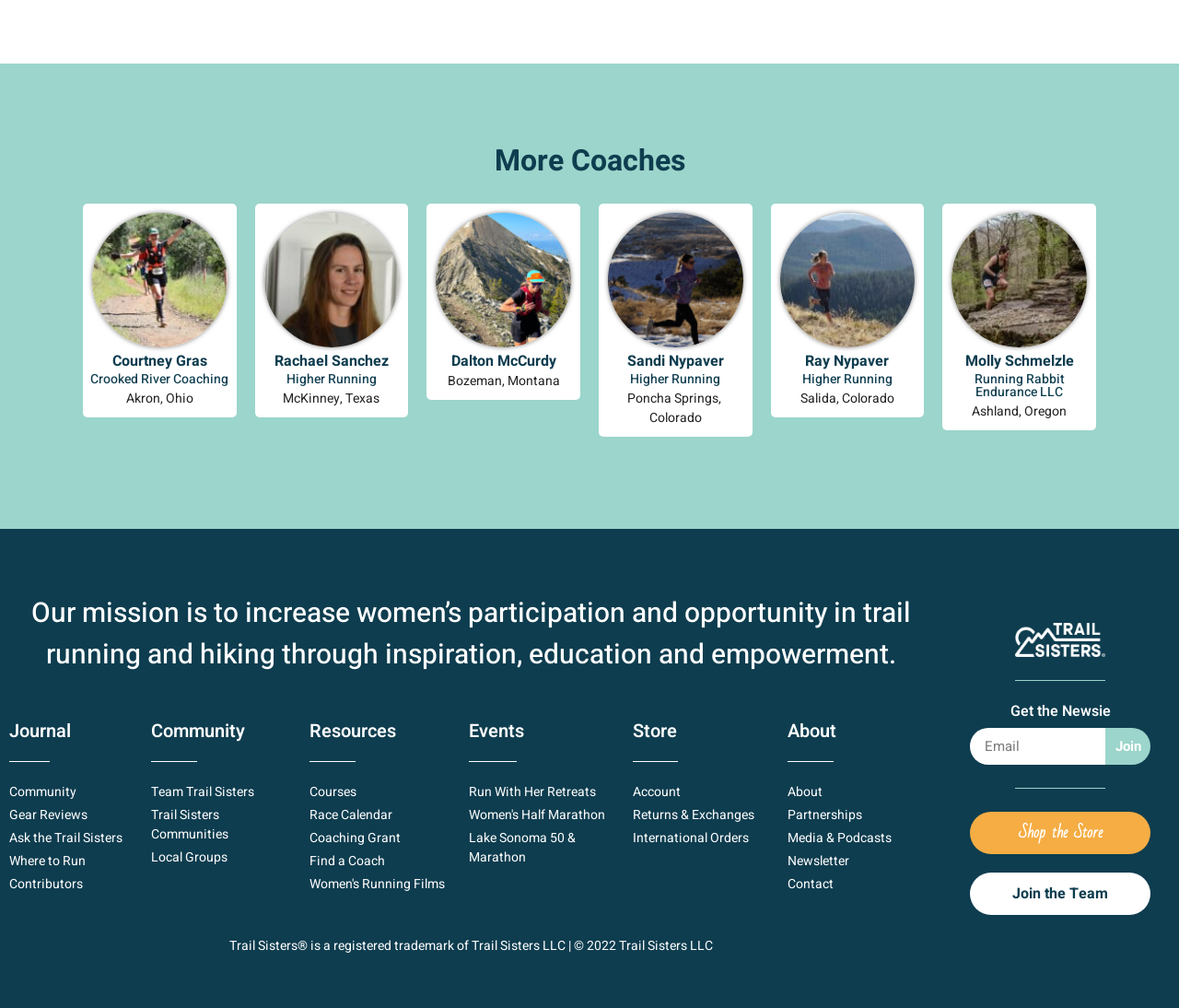Locate the bounding box coordinates of the area to click to fulfill this instruction: "Explore the 'Resources' section". The bounding box should be presented as four float numbers between 0 and 1, in the order [left, top, right, bottom].

[0.262, 0.712, 0.336, 0.739]